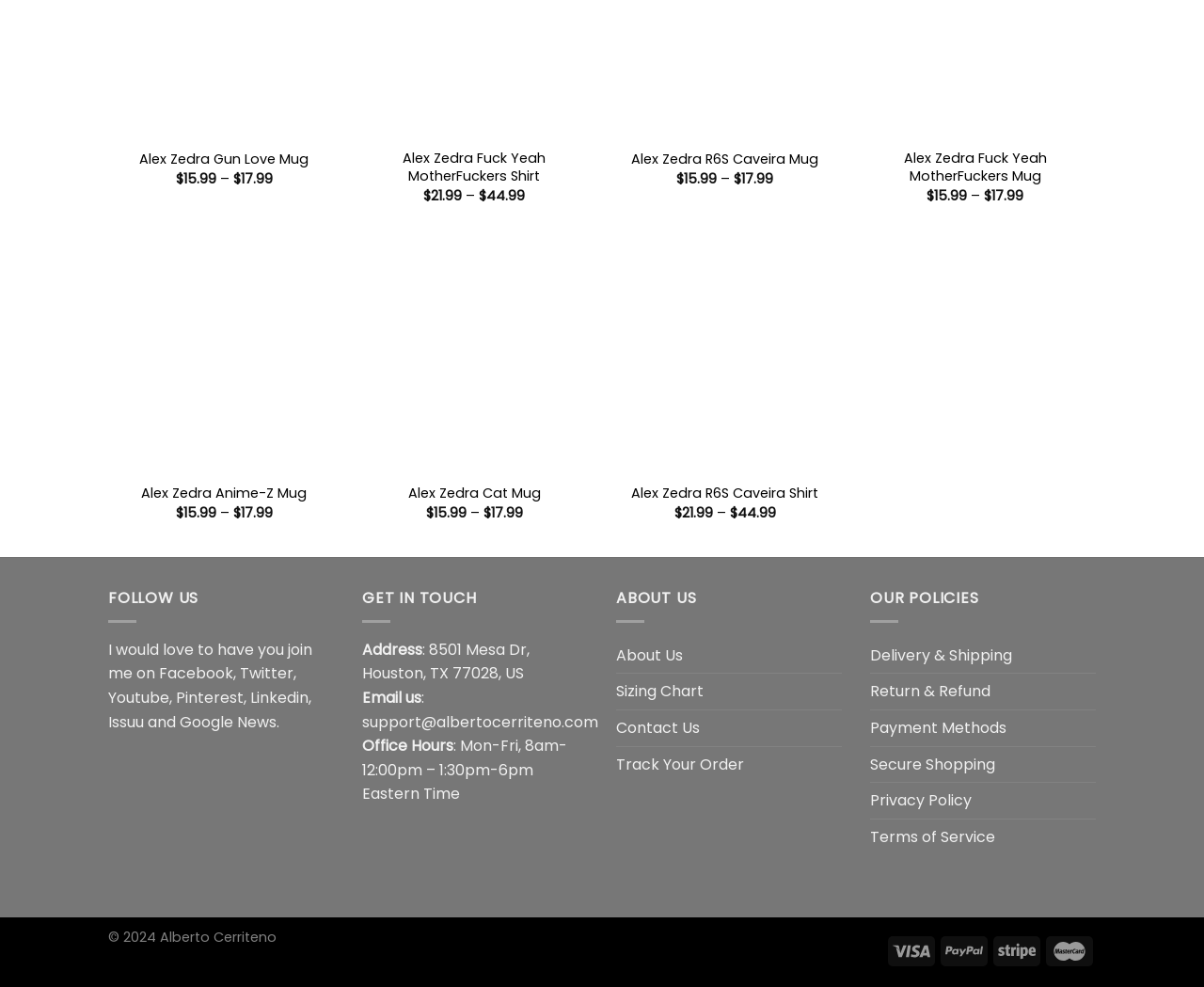Determine the coordinates of the bounding box that should be clicked to complete the instruction: "Get in touch through email". The coordinates should be represented by four float numbers between 0 and 1: [left, top, right, bottom].

[0.301, 0.72, 0.497, 0.742]